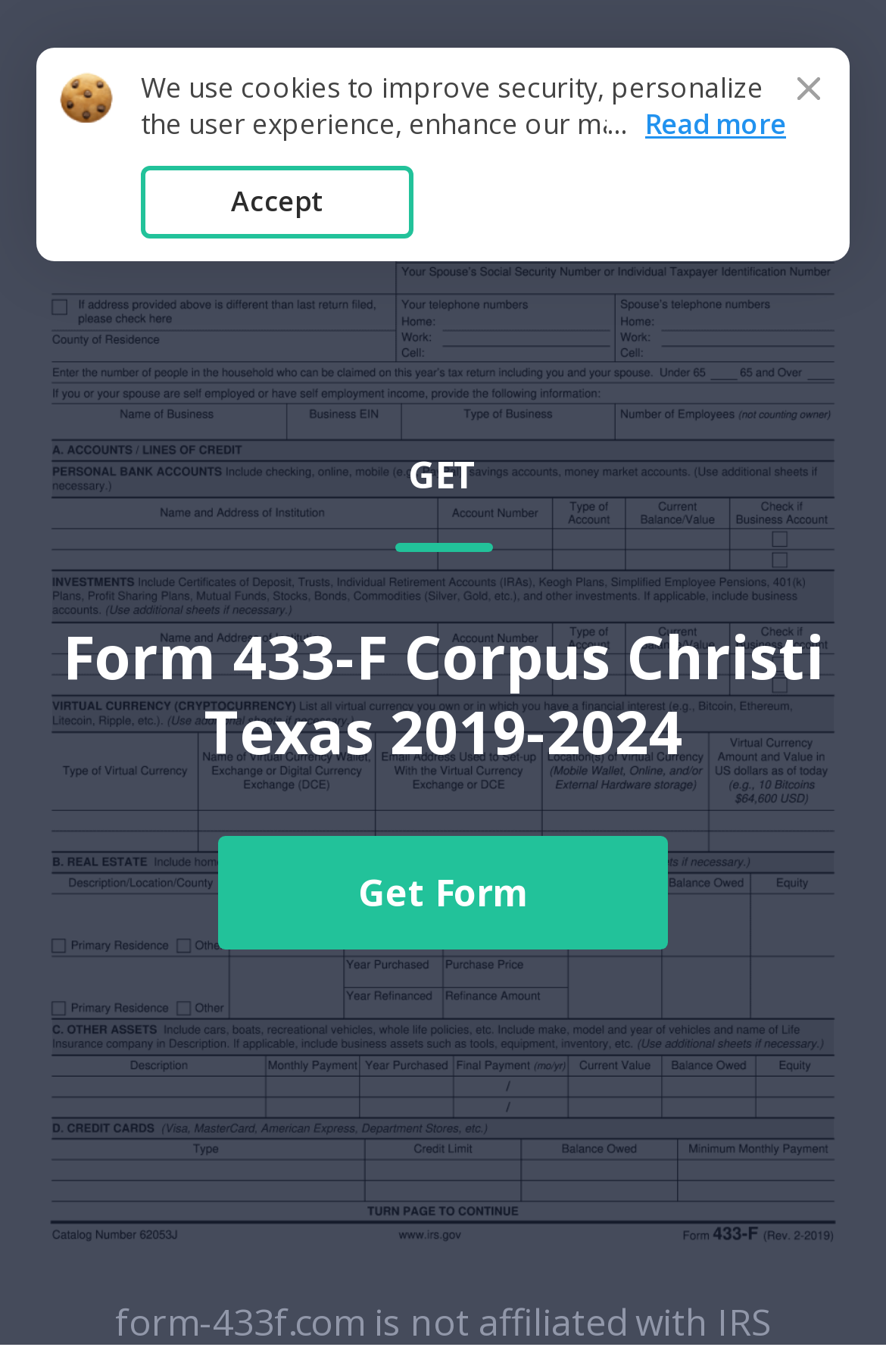Please answer the following question using a single word or phrase: 
How many links are present on the webpage?

3